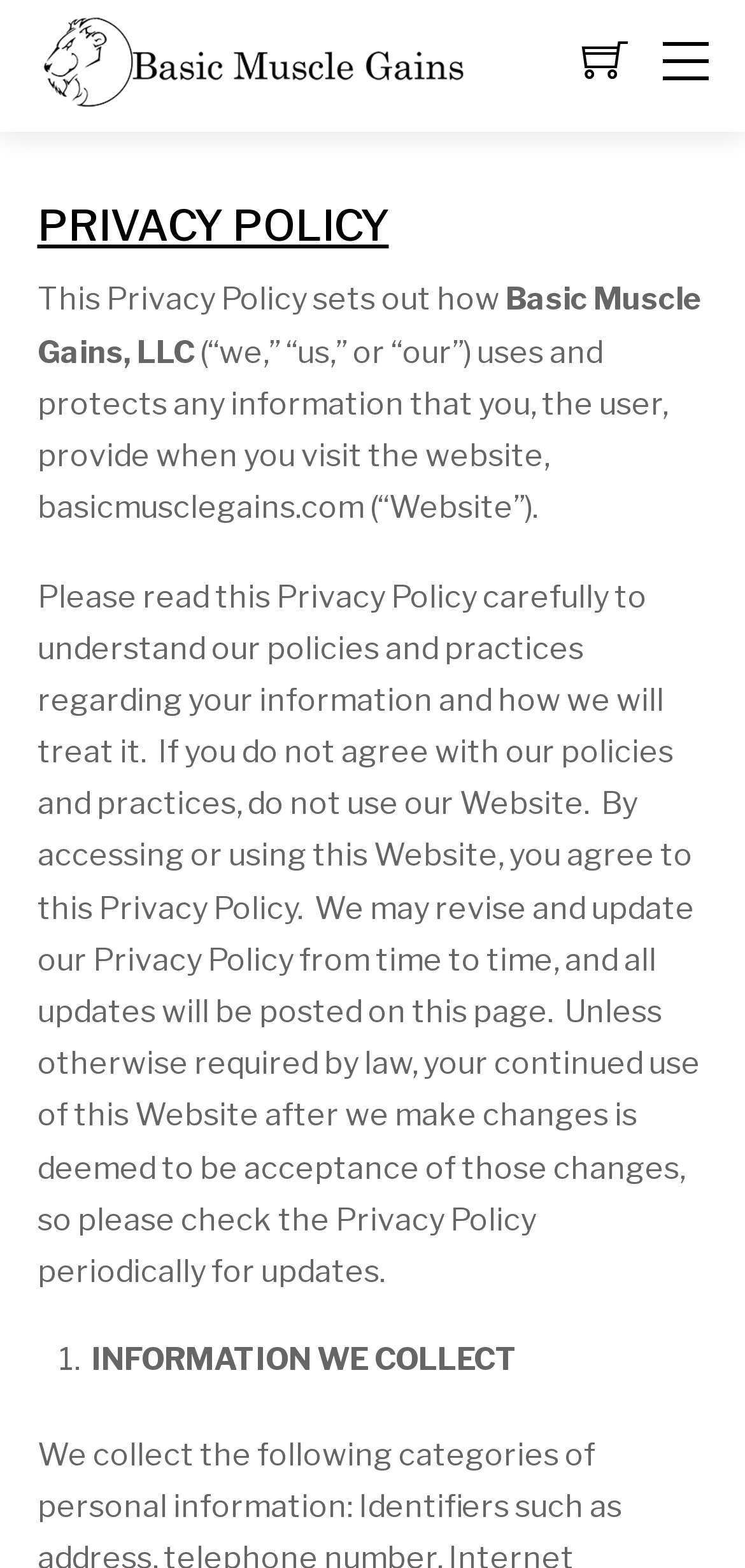Use a single word or phrase to answer the question: 
What is the purpose of this webpage?

To explain the privacy policy